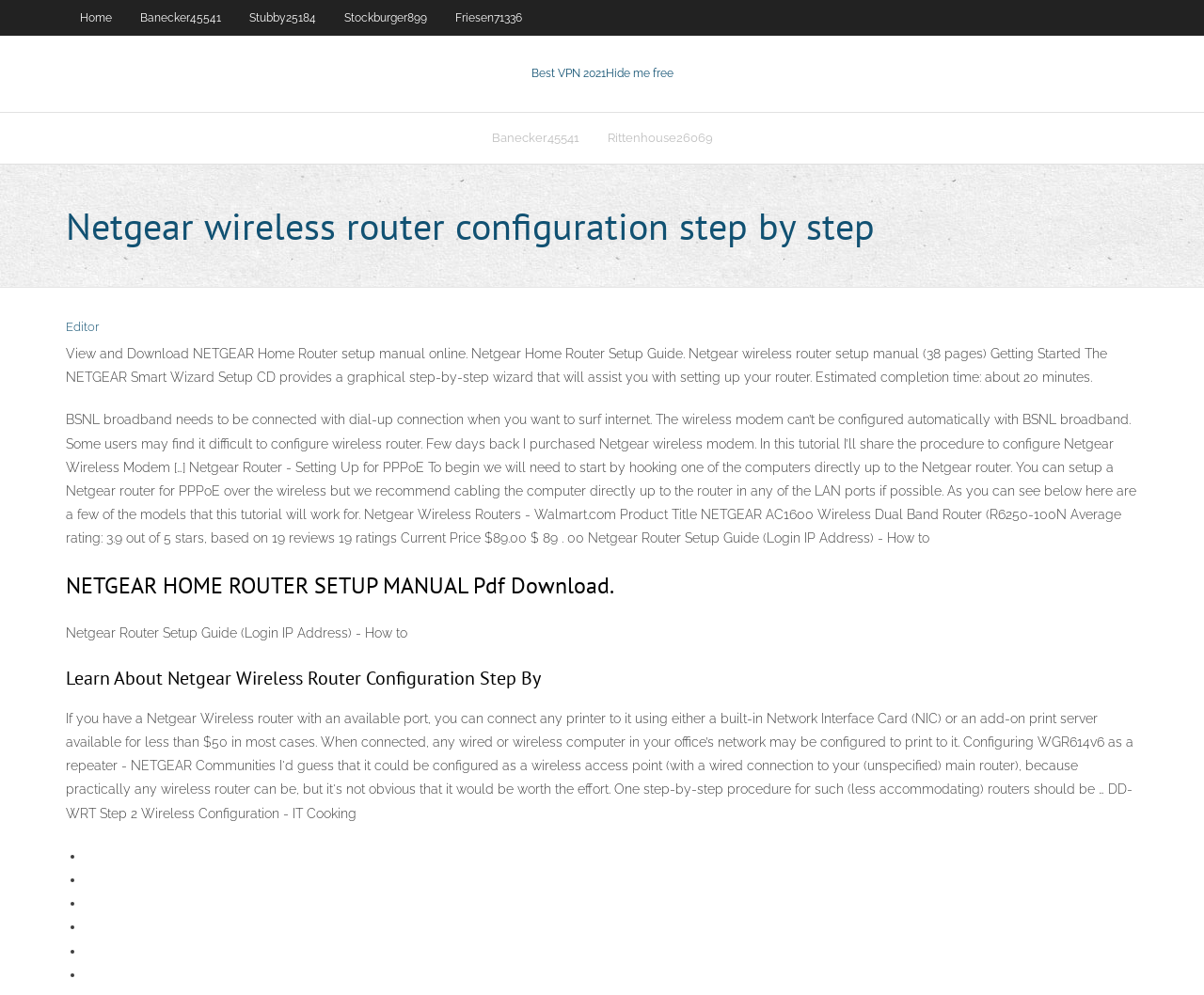Locate the UI element described as follows: "Best VPN 2021Hide me free". Return the bounding box coordinates as four float numbers between 0 and 1 in the order [left, top, right, bottom].

[0.441, 0.067, 0.559, 0.08]